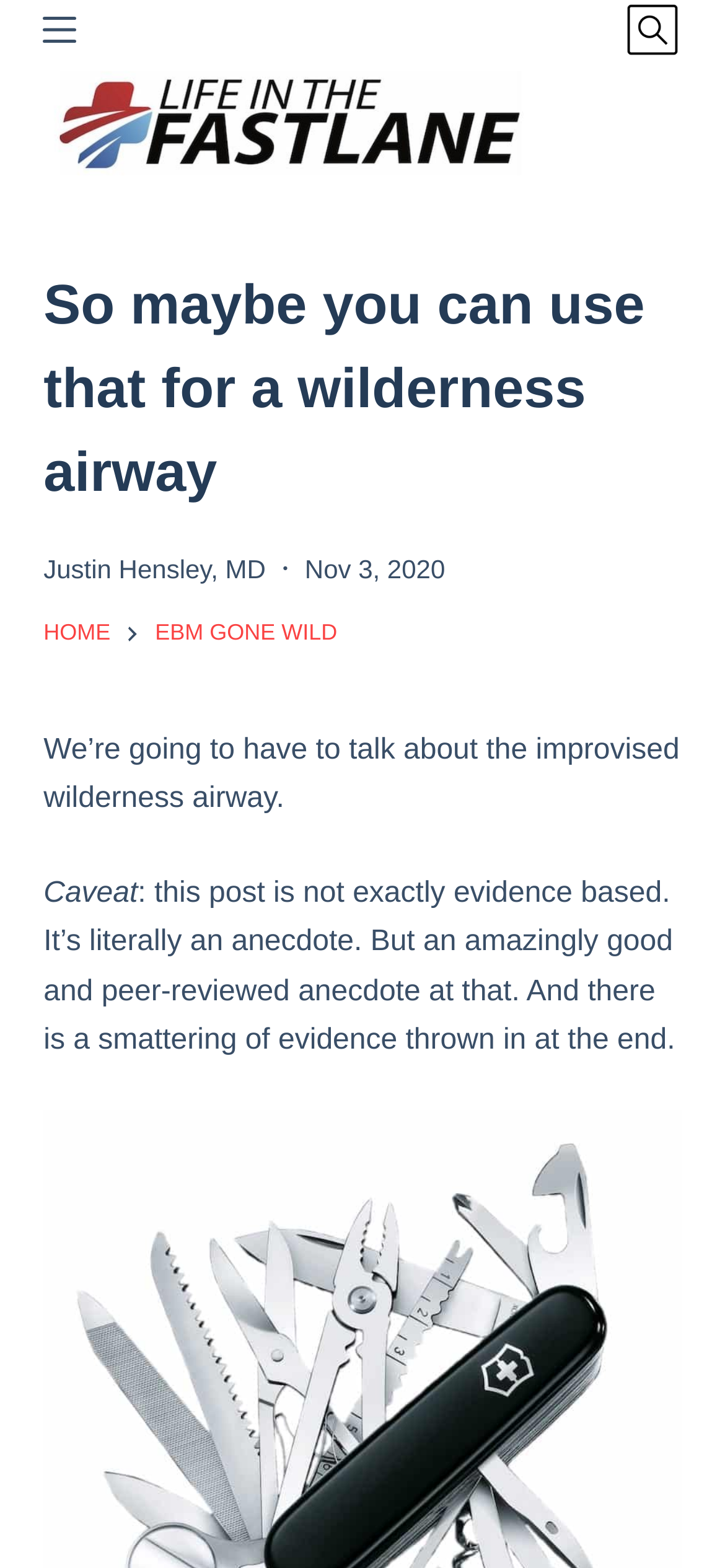Identify the bounding box of the UI element described as follows: "Menu". Provide the coordinates as four float numbers in the range of 0 to 1 [left, top, right, bottom].

[0.06, 0.008, 0.106, 0.03]